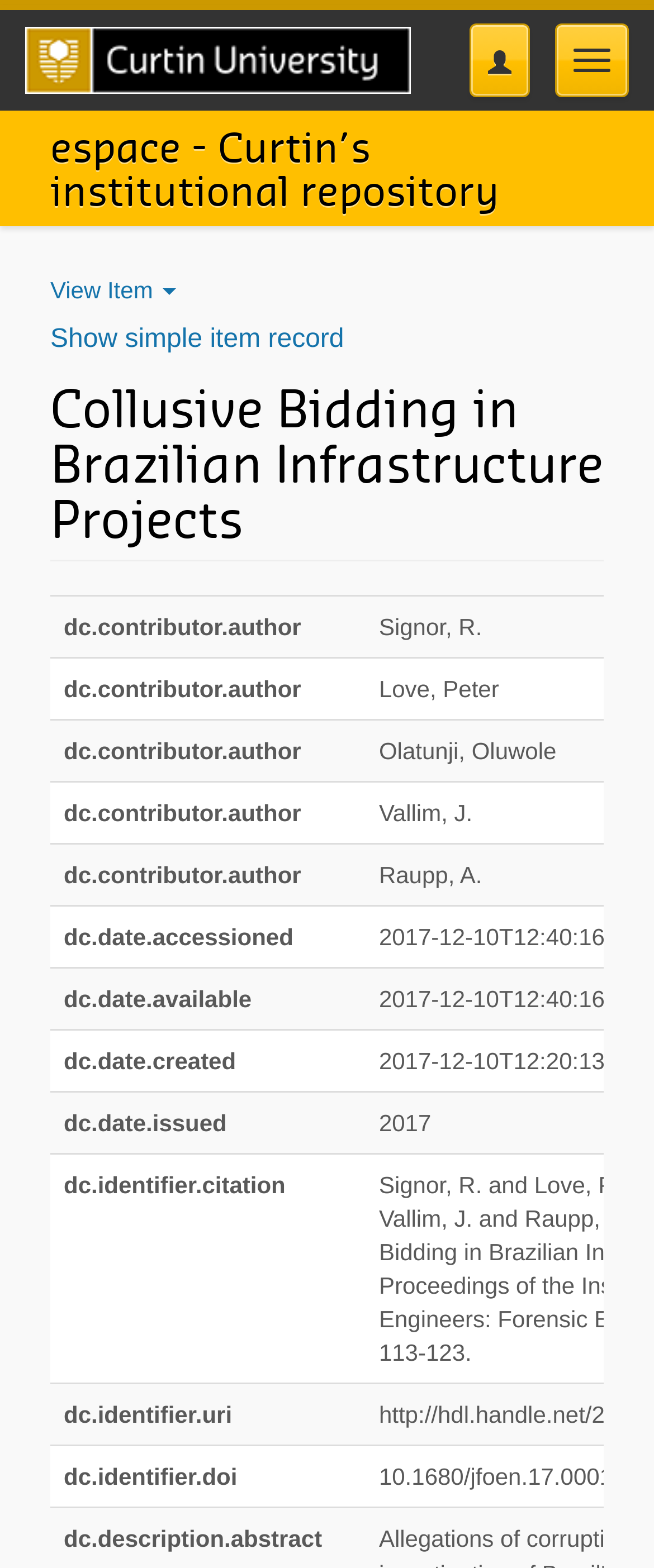Generate a comprehensive description of the webpage content.

The webpage is about "Collusive Bidding in Brazilian Infrastructure Projects". At the top left, there is a link to the "Curtin University Homepage" accompanied by an image with the same name. To the right of this link, there are two buttons: "Toggle navigation" and another empty button. 

Below the top section, there is a link to "espace - Curtin’s institutional repository" with a heading of the same name. Next to this link, there is a button labeled "View Item". Further down, there is another link labeled "Show simple item record". 

The main content of the webpage is headed by "Collusive Bidding in Brazilian Infrastructure Projects", which is divided into several grid cells containing metadata about the project, including author, dates, and identifiers. There are 10 grid cells in total, each with a specific label and content.